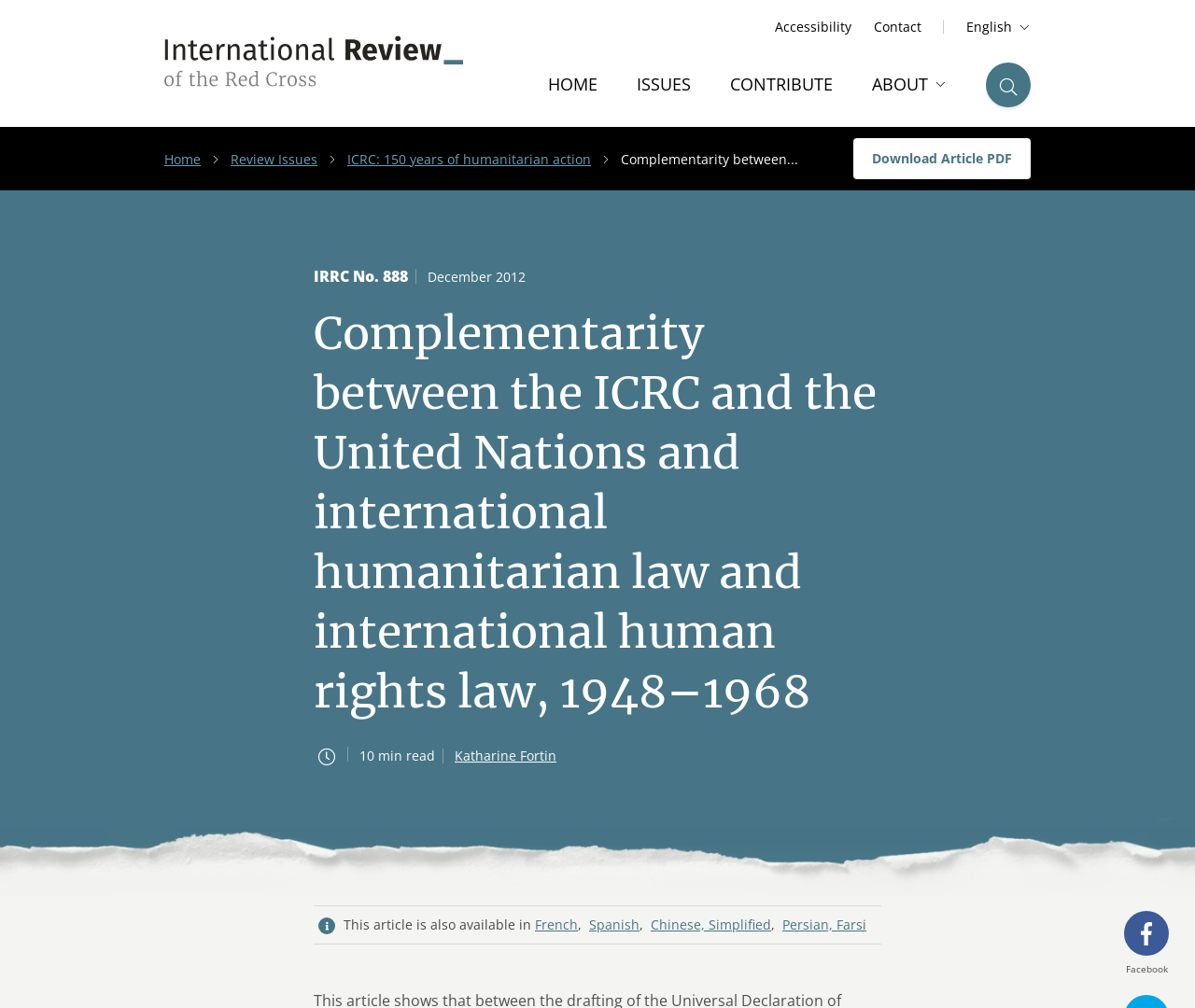In what year was this article published?
Look at the image and respond with a one-word or short phrase answer.

2012